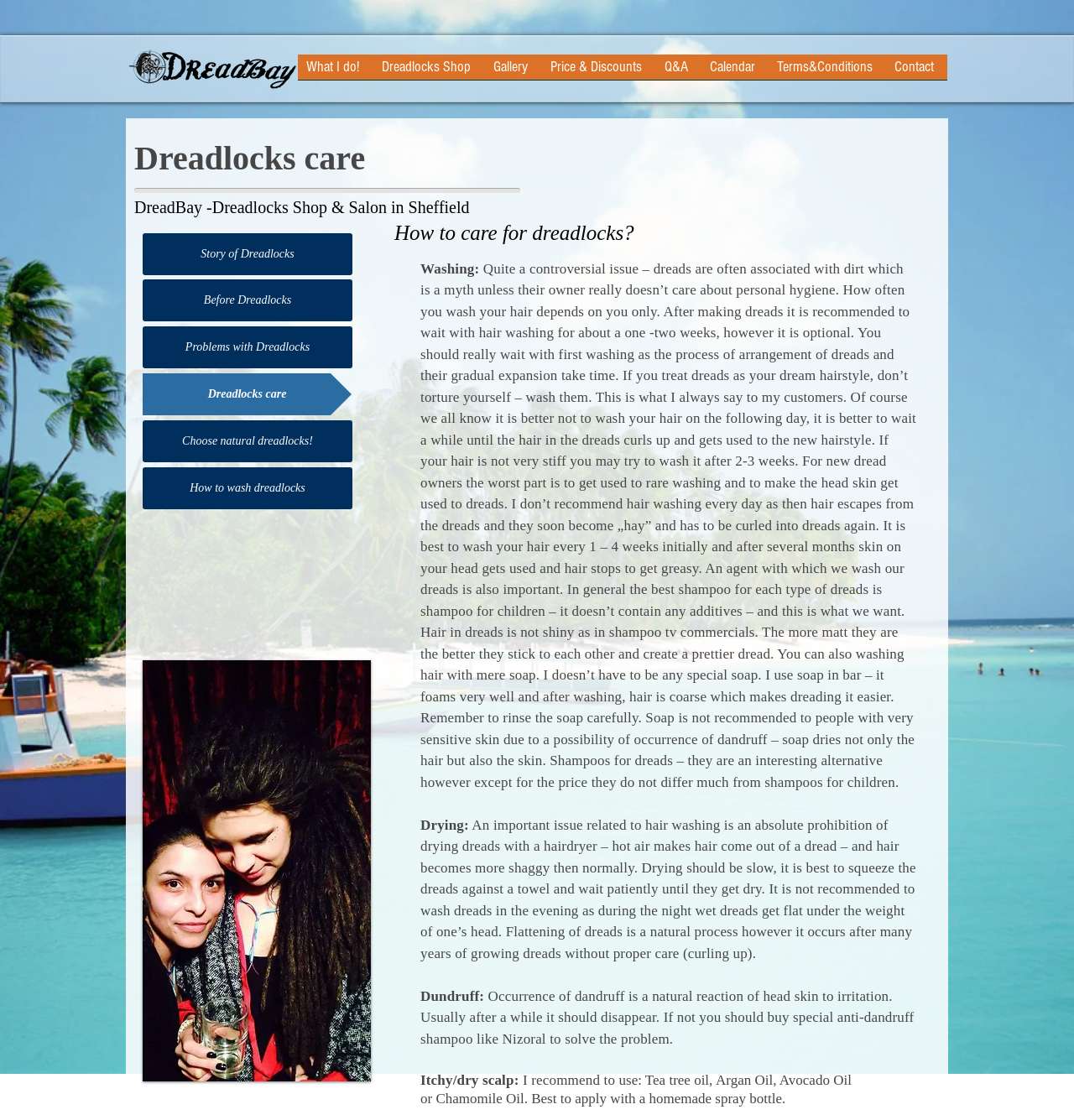Using the format (top-left x, top-left y, bottom-right x, bottom-right y), and given the element description, identify the bounding box coordinates within the screenshot: Dreadlocks Shop

[0.348, 0.049, 0.452, 0.081]